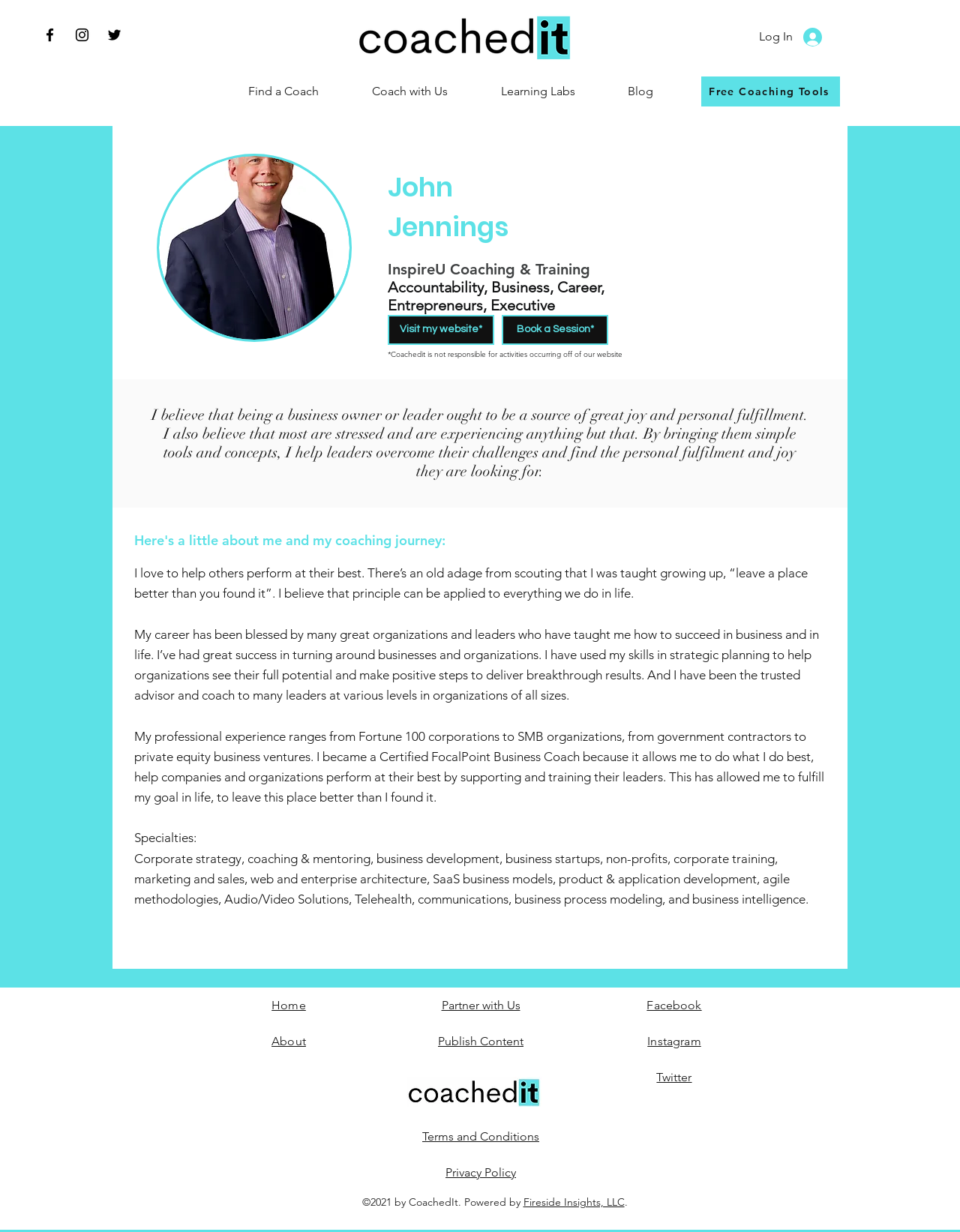Please identify the bounding box coordinates of the area that needs to be clicked to follow this instruction: "Click on Facebook".

[0.043, 0.021, 0.061, 0.035]